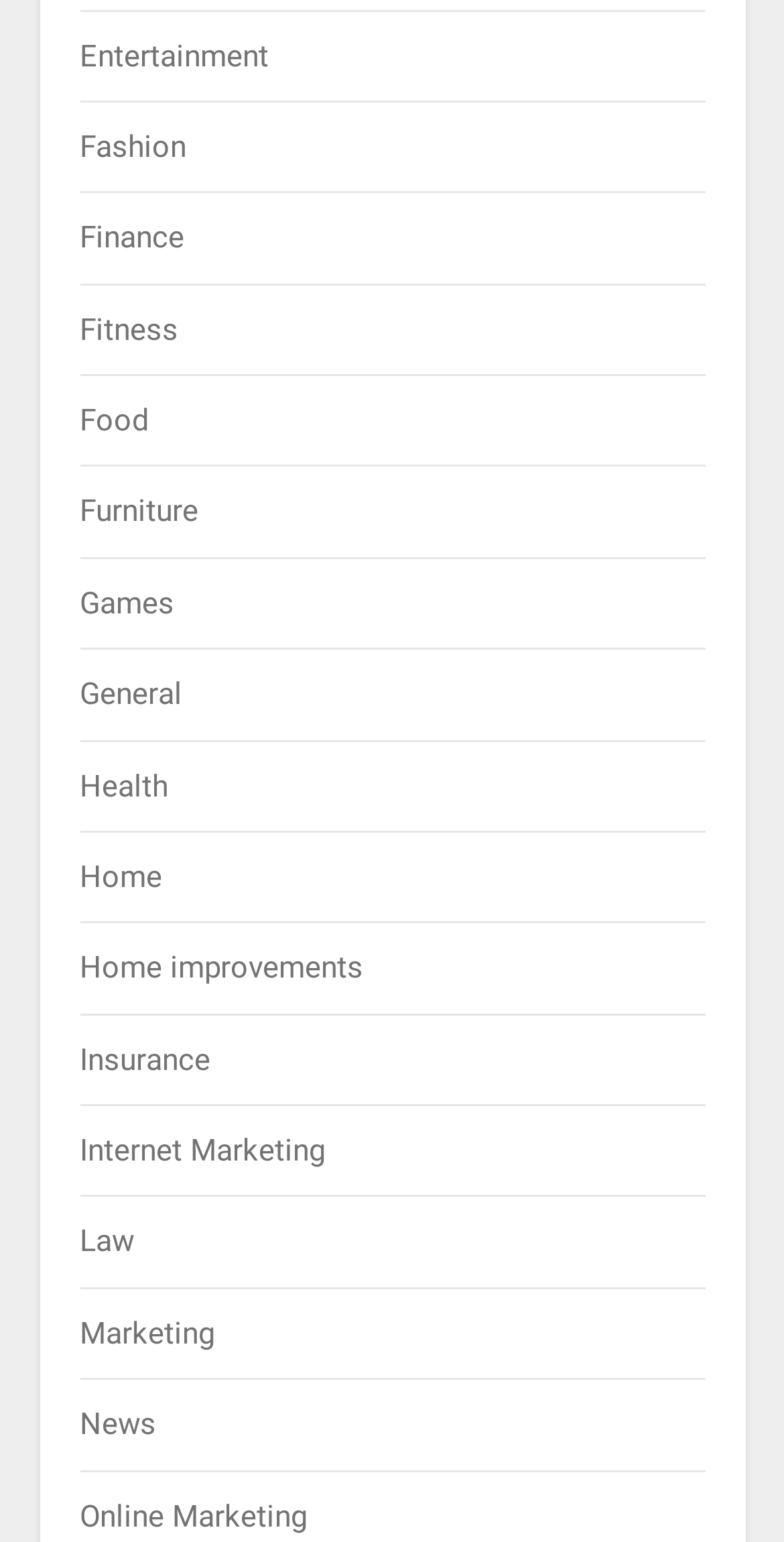Are there any categories related to household?
Answer the question with just one word or phrase using the image.

Yes